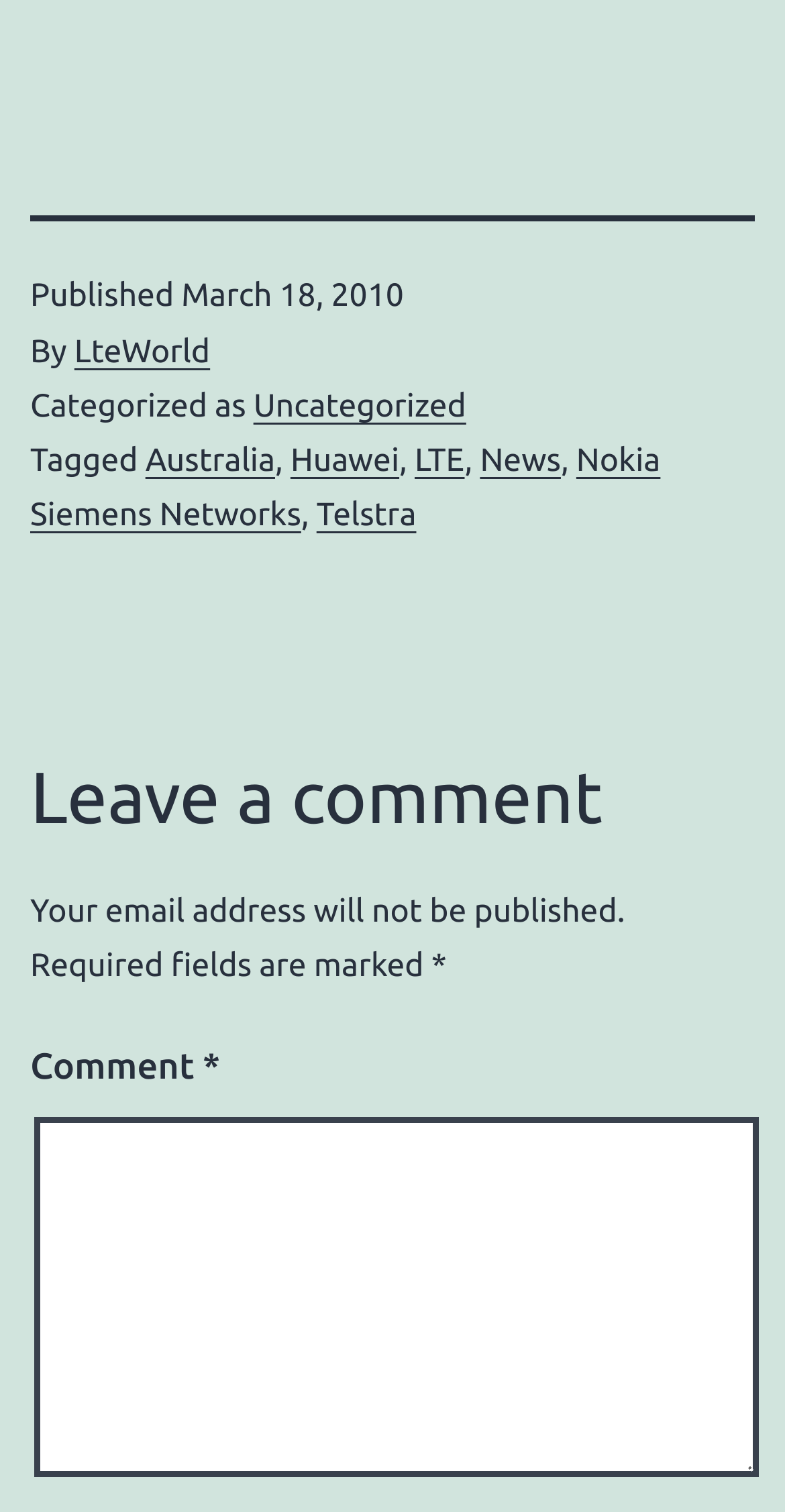Please identify the bounding box coordinates of the clickable region that I should interact with to perform the following instruction: "Click on the link to view Uncategorized posts". The coordinates should be expressed as four float numbers between 0 and 1, i.e., [left, top, right, bottom].

[0.323, 0.257, 0.594, 0.281]